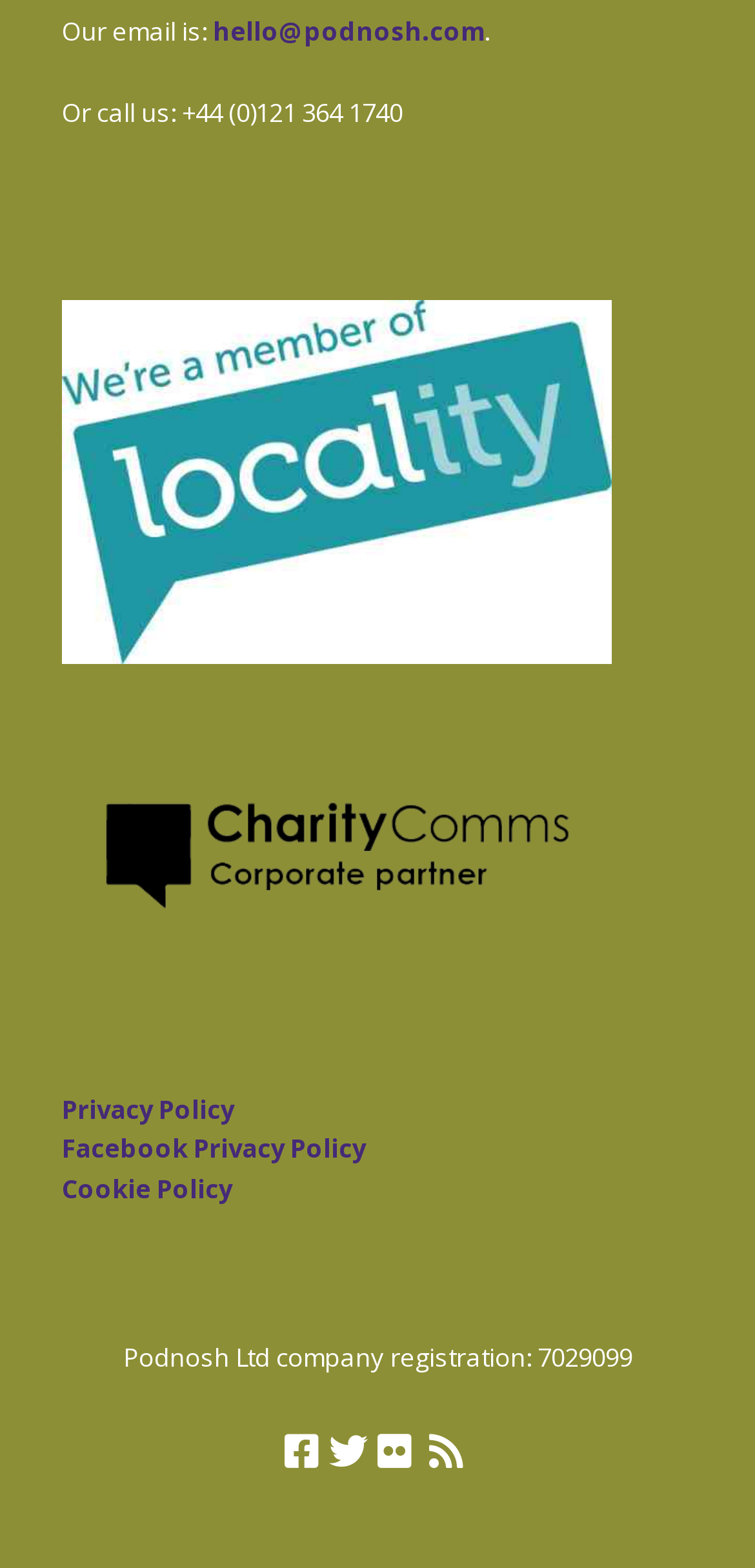Please find the bounding box coordinates of the element that needs to be clicked to perform the following instruction: "Follow Podnosh on Facebook". The bounding box coordinates should be four float numbers between 0 and 1, represented as [left, top, right, bottom].

[0.377, 0.906, 0.423, 0.945]